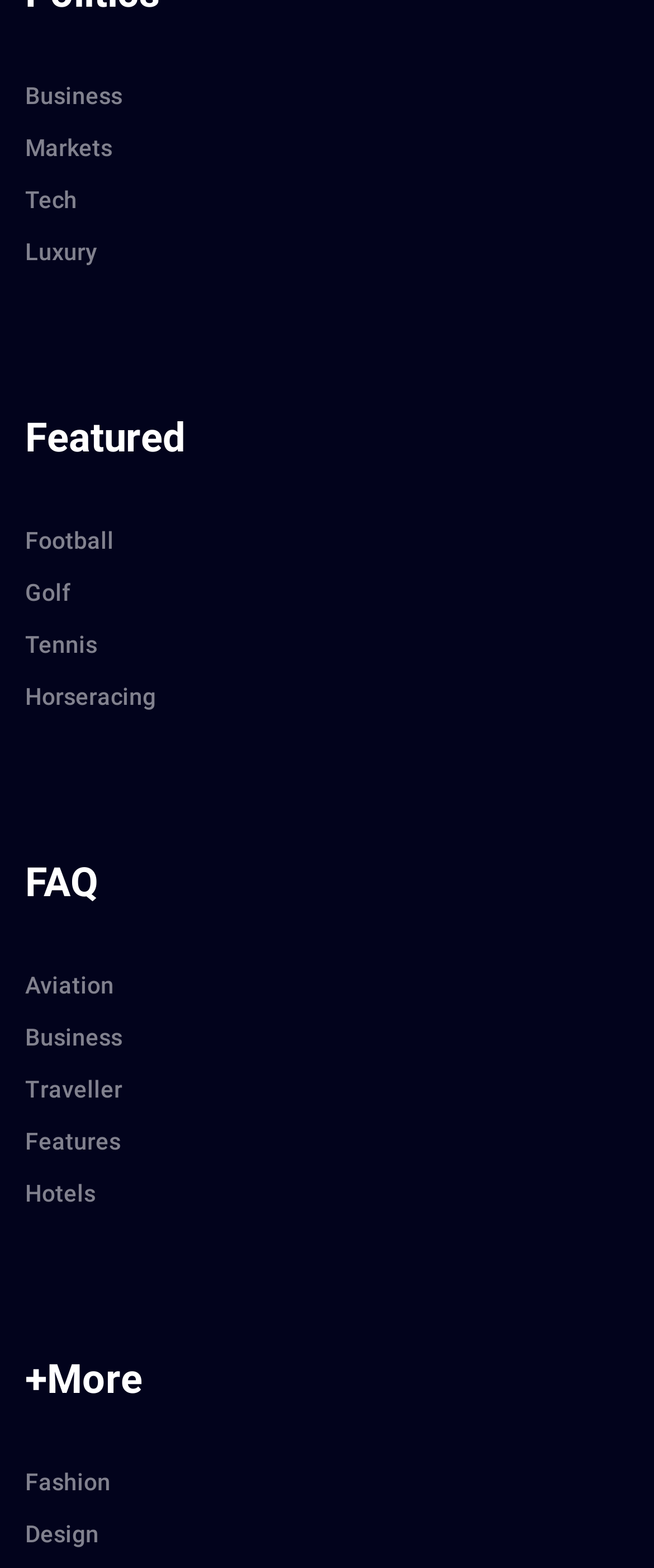How many sports are listed on the webpage?
Using the screenshot, give a one-word or short phrase answer.

4